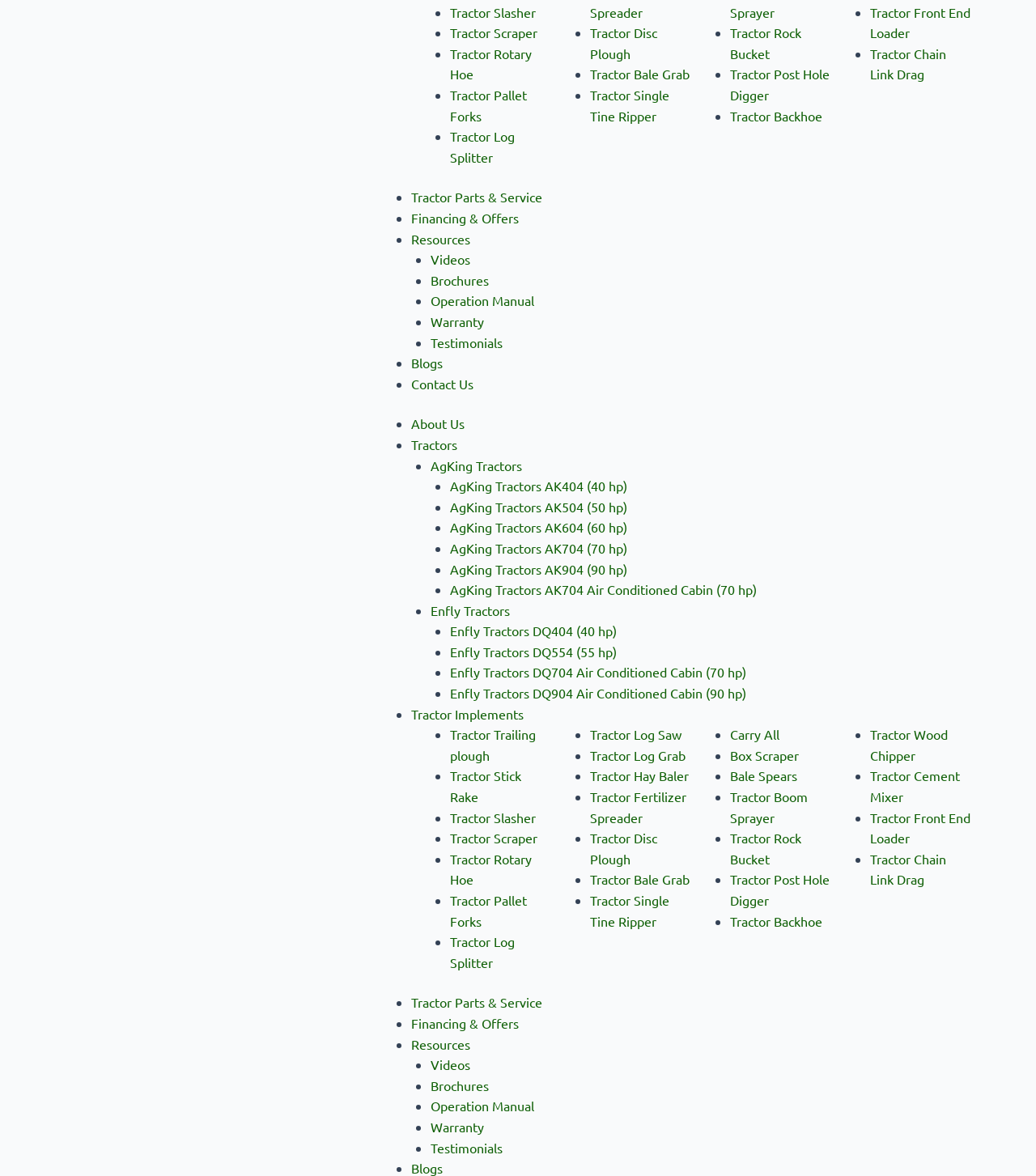Determine the bounding box for the UI element as described: "Tractor Front End Loader". The coordinates should be represented as four float numbers between 0 and 1, formatted as [left, top, right, bottom].

[0.84, 0.003, 0.937, 0.035]